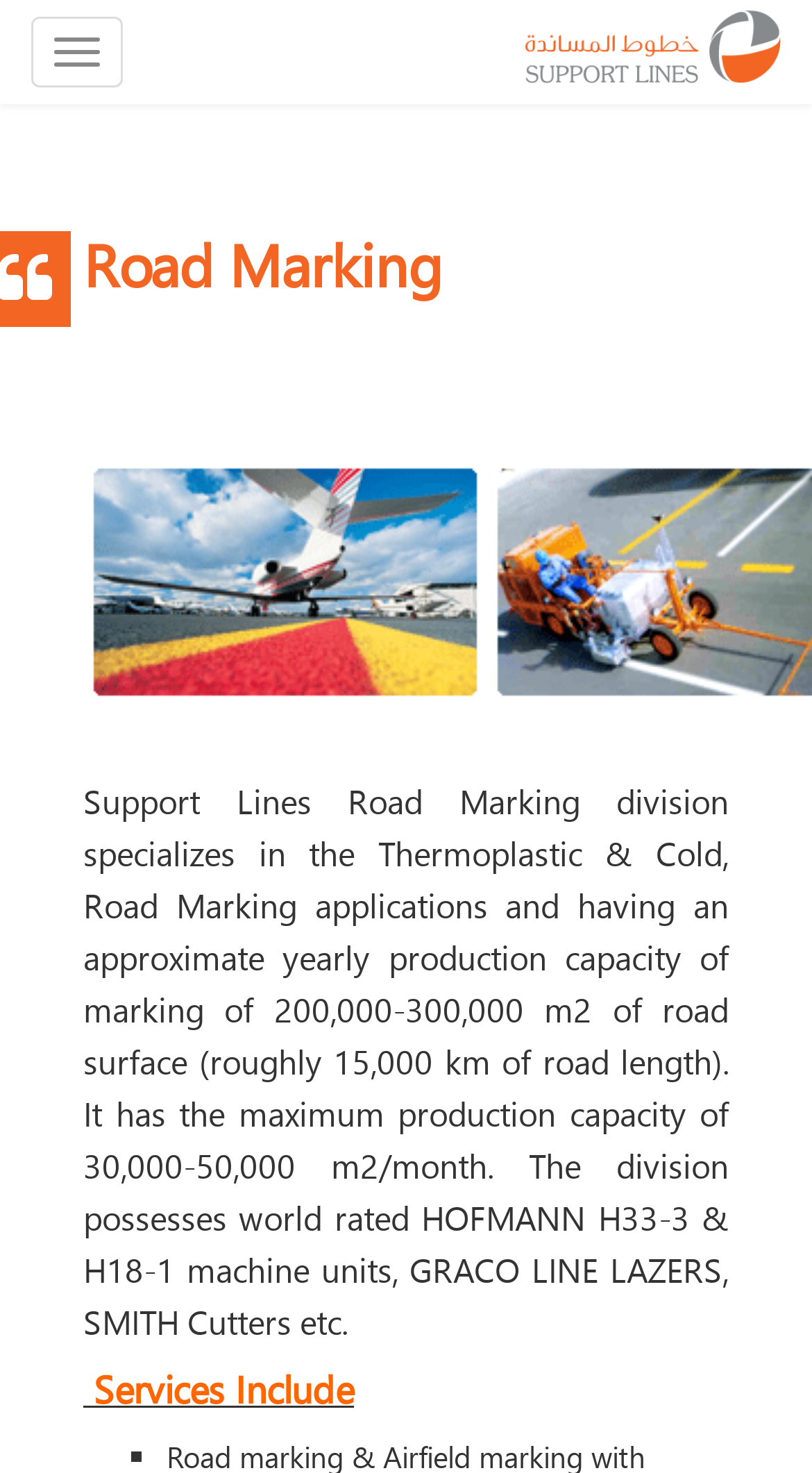Describe all the significant parts and information present on the webpage.

The webpage is about Road Marking, specifically the Support Lines Road Marking division. At the top left, there is a button labeled "Toggle navigation". To the right of the button, there is a link that spans across the top of the page. Below the link, there is a large heading that reads "Road Marking". 

Below the heading, there is a small non-descriptive text element, followed by a table cell containing an image labeled "RoadandAirfieldMarking1". This image is positioned in the top half of the page, taking up about half of the page's width.

Further down, there is a block of text that describes the Support Lines Road Marking division, including its specialization, production capacity, and equipment. This text block is positioned in the middle of the page, spanning across most of the page's width.

Below the text block, there is another heading that reads "Services Include". This heading is positioned near the bottom of the page.